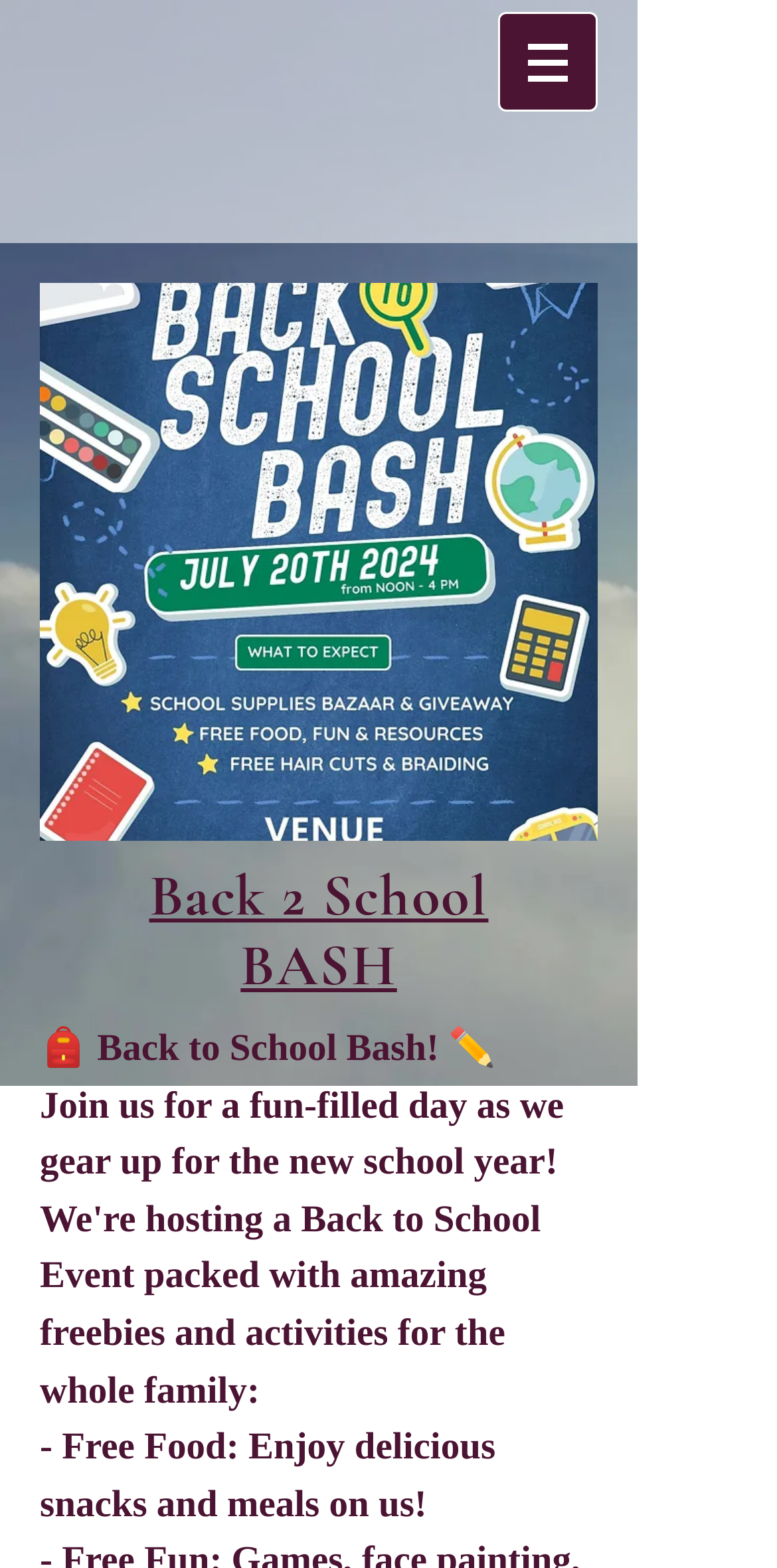Please give a one-word or short phrase response to the following question: 
What is the emoji used to decorate the event description?

🎒